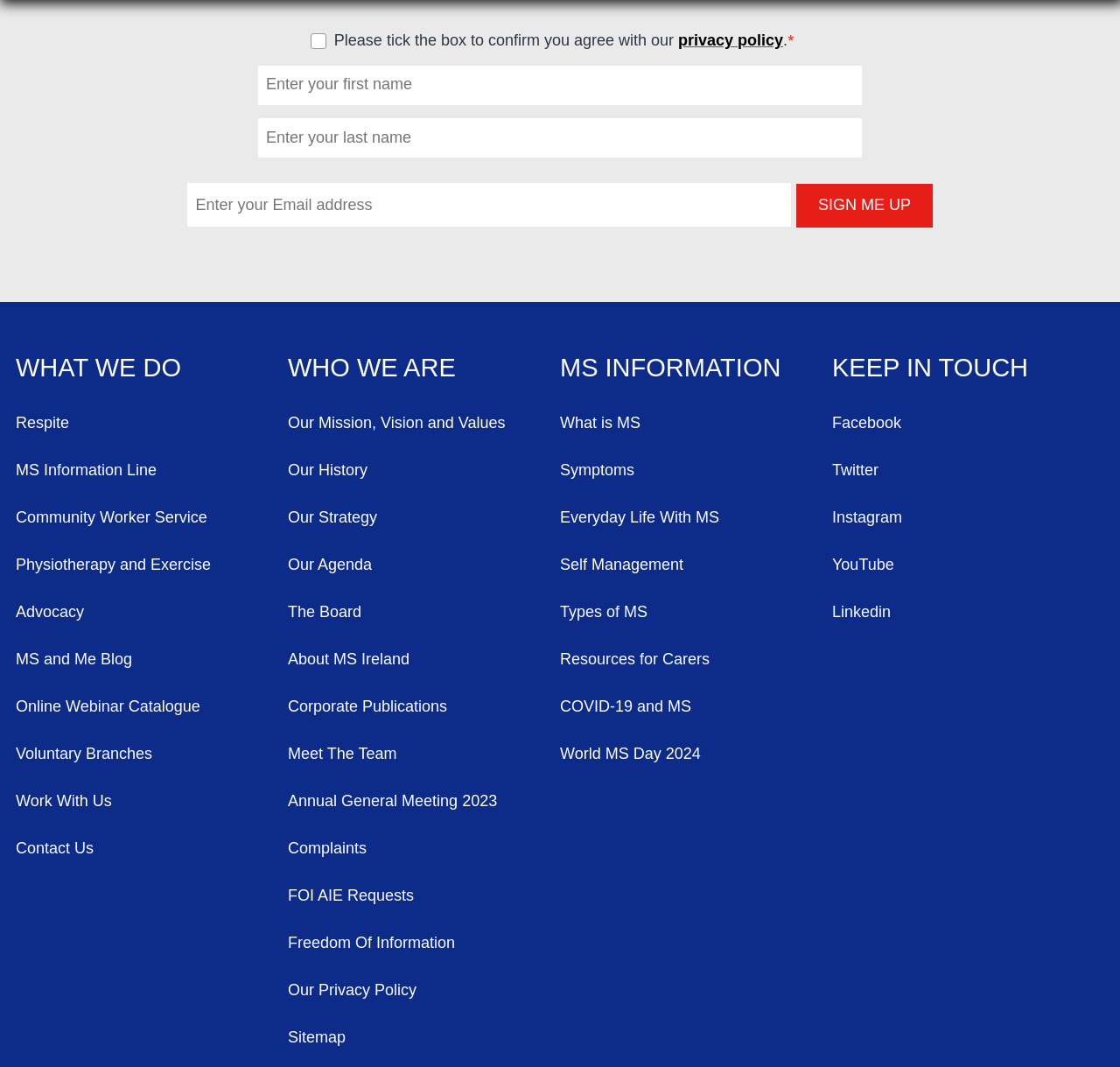Provide a short answer to the following question with just one word or phrase: What is the button at the bottom of the form for?

To sign up